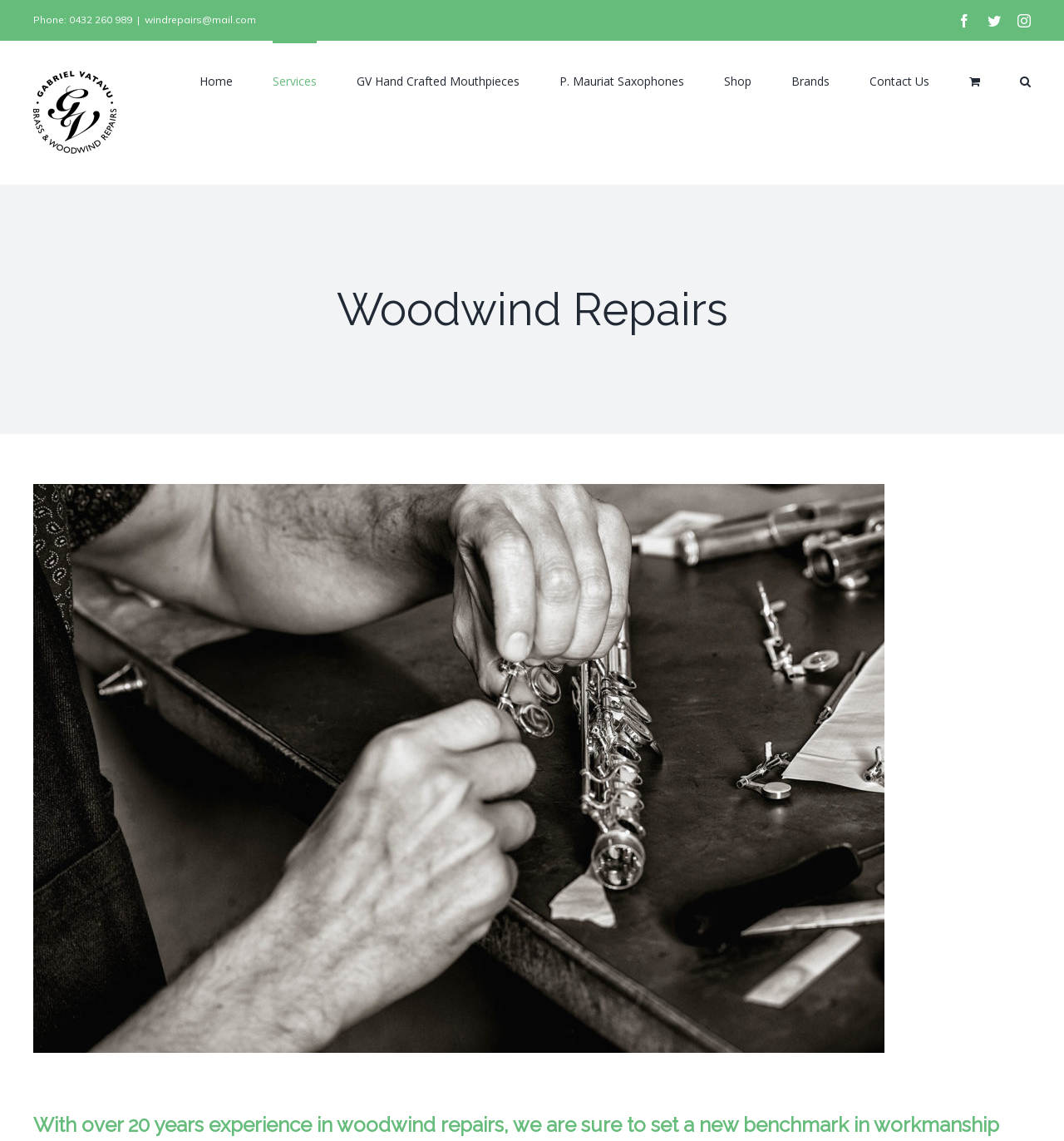Please identify the bounding box coordinates for the region that you need to click to follow this instruction: "Send an email".

[0.136, 0.012, 0.241, 0.023]